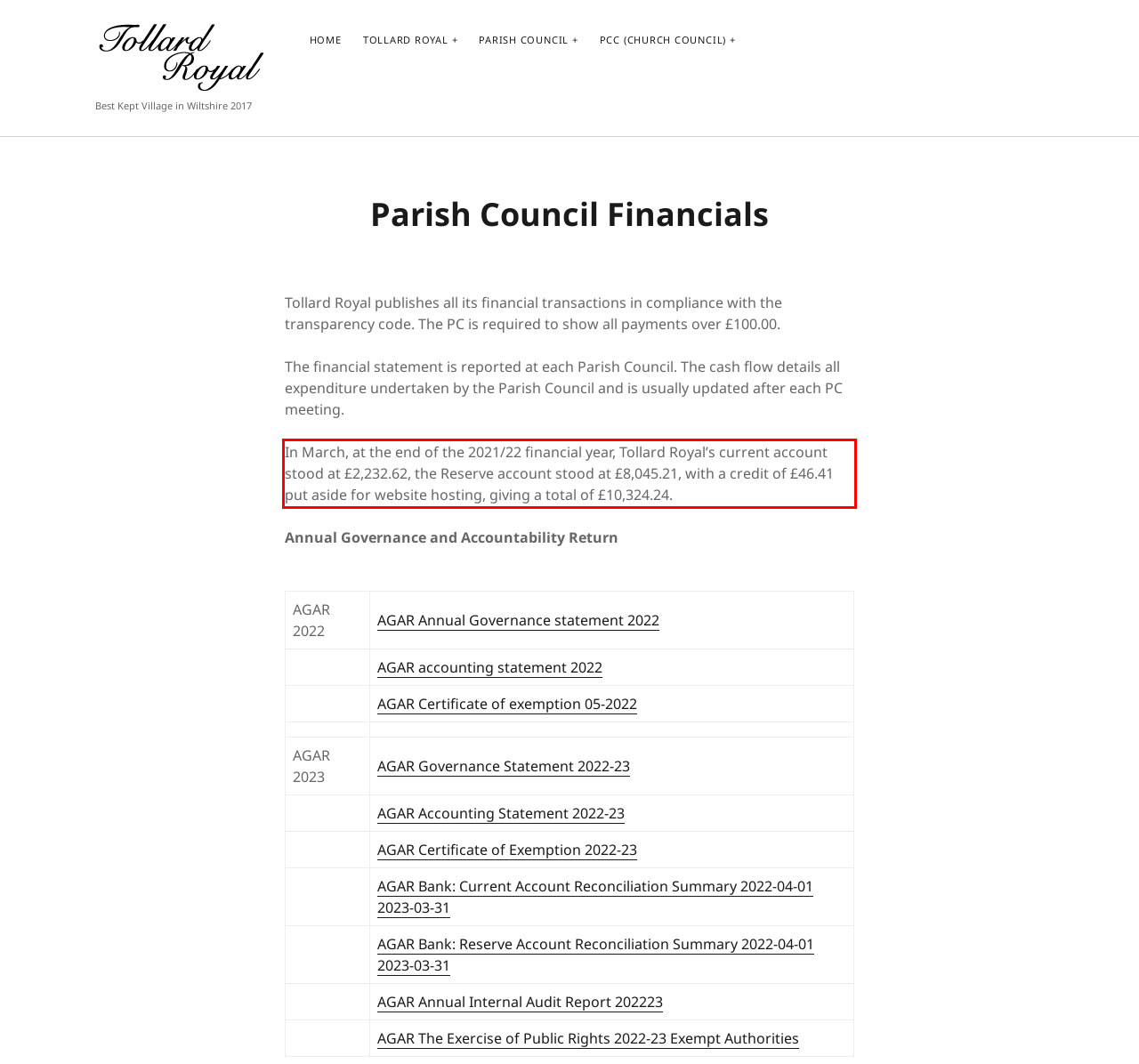Please look at the screenshot provided and find the red bounding box. Extract the text content contained within this bounding box.

In March, at the end of the 2021/22 financial year, Tollard Royal’s current account stood at £2,232.62, the Reserve account stood at £8,045.21, with a credit of £46.41 put aside for website hosting, giving a total of £10,324.24.